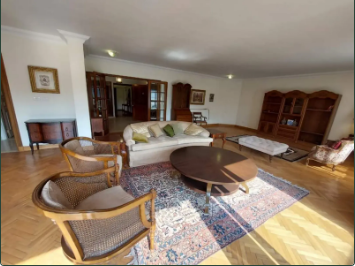Explain the image in a detailed and descriptive way.

This inviting living room captures the essence of modern, spacious apartment living in Sarayat El Maadi, Cairo, Egypt. The area features a stylish combination of traditional charm and contemporary elegance, highlighted by natural light streaming through large windows. 

At the center, a round coffee table invites relaxation, surrounded by comfortable seating, including woven chairs that add a touch of rustic sophistication. The beautifully patterned area rug enhances the warmth of the wooden flooring, while tasteful decor, including framed art and a bookshelf, contributes to the cozy ambiance. This setting is perfect for both casual gatherings and intimate evenings, reflecting the uniqueness of modern furnished apartments available for rent in the area.